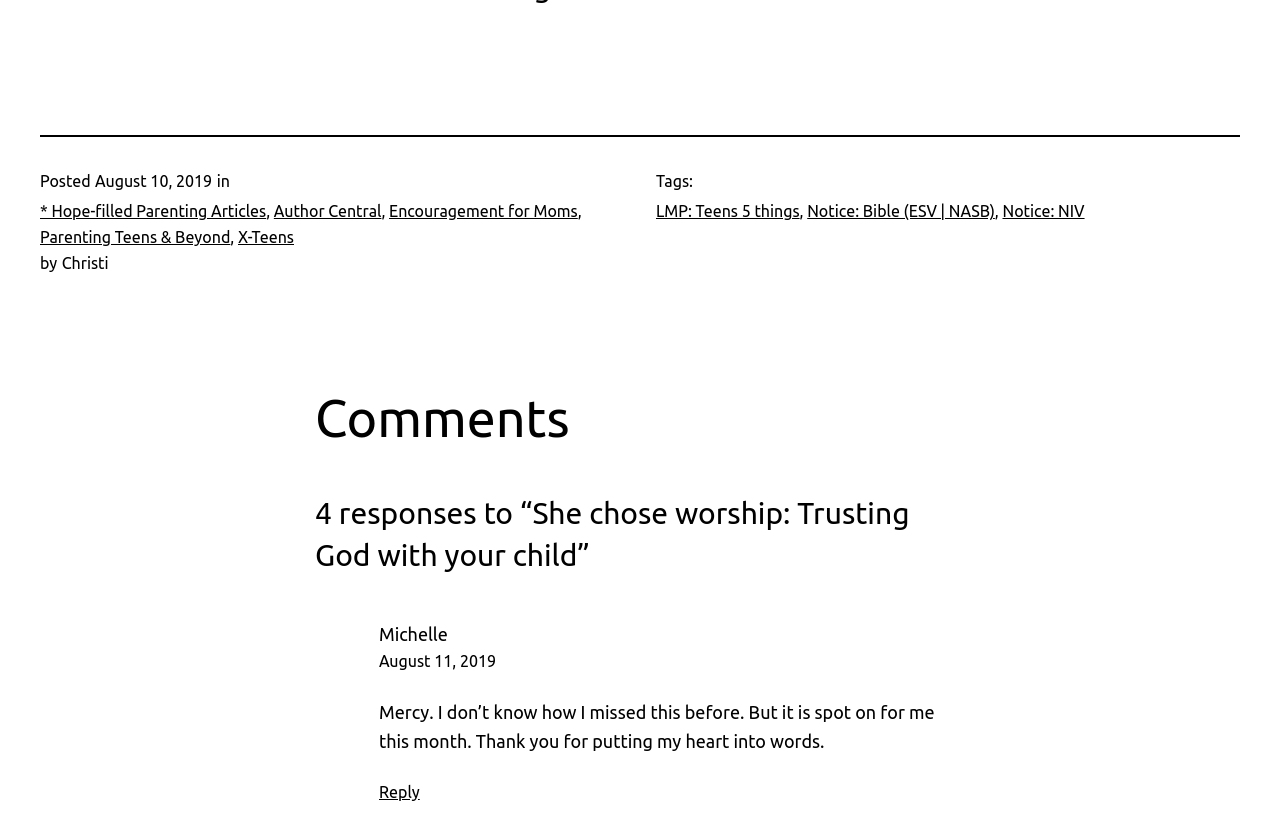Identify the bounding box coordinates for the UI element described as: "Reply". The coordinates should be provided as four floats between 0 and 1: [left, top, right, bottom].

[0.296, 0.941, 0.328, 0.963]